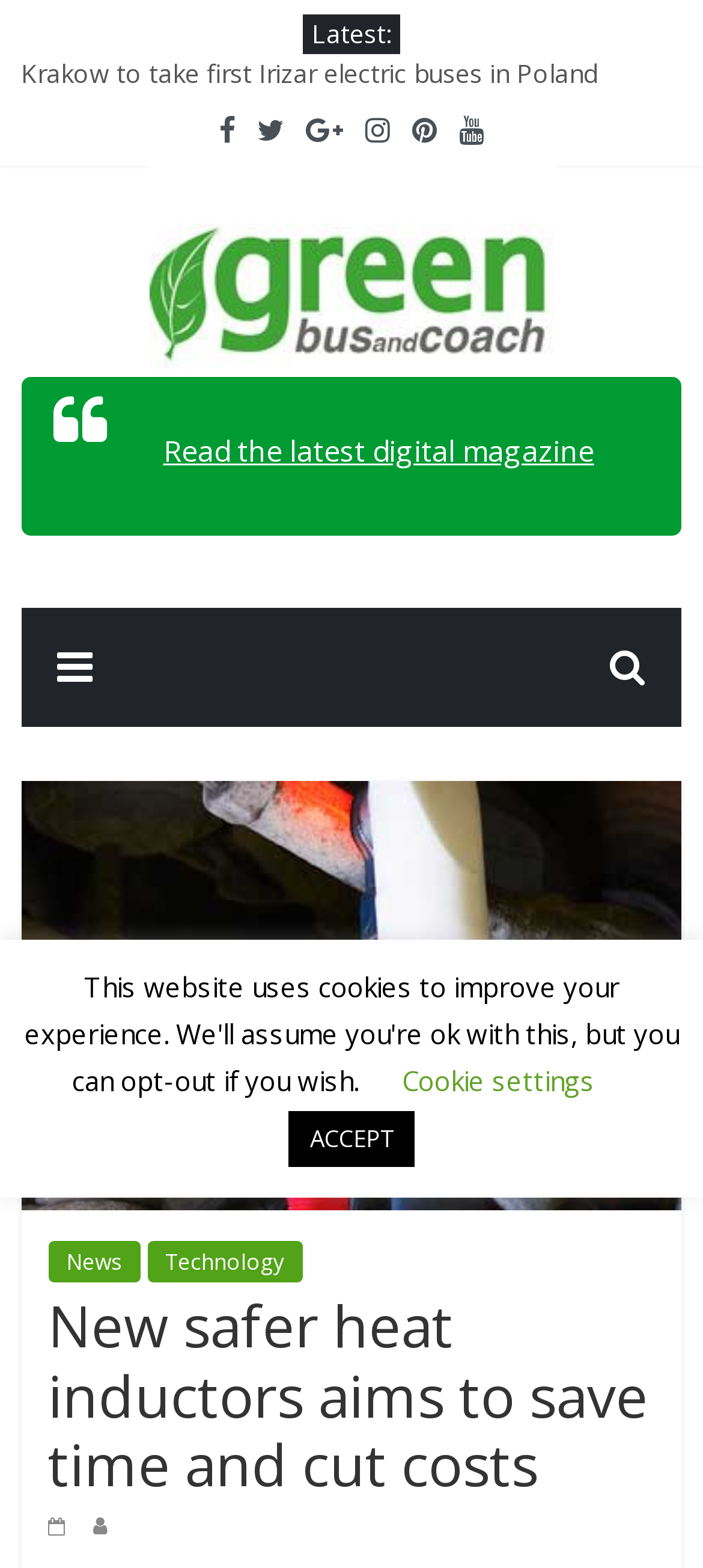Please answer the following question using a single word or phrase: 
What is the topic of the website?

green revolution in bus and coach sector